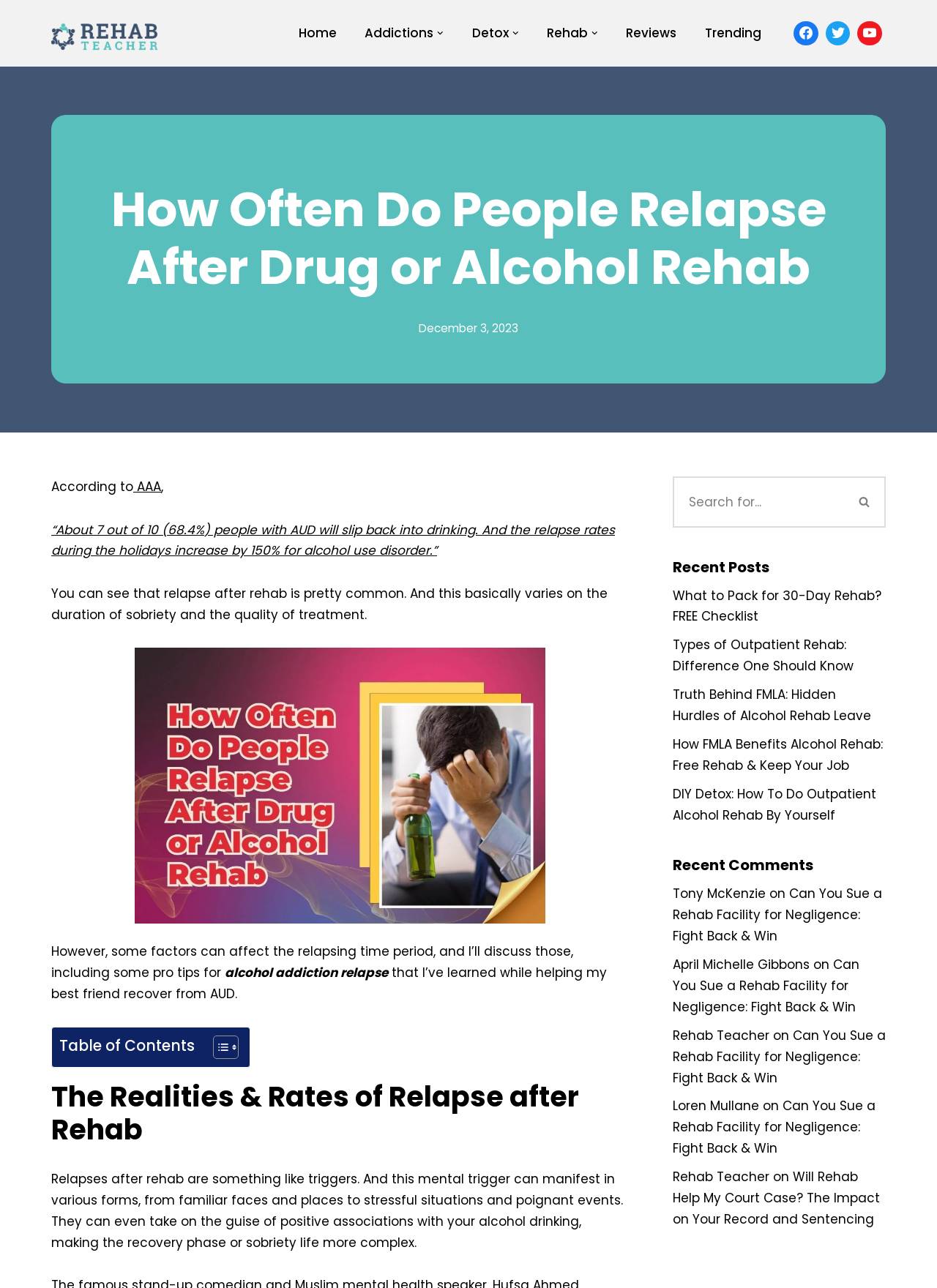What is the date of the article?
Could you answer the question in a detailed manner, providing as much information as possible?

The date of the article can be found in the time element at the top of the webpage, which says 'December 3, 2023'.